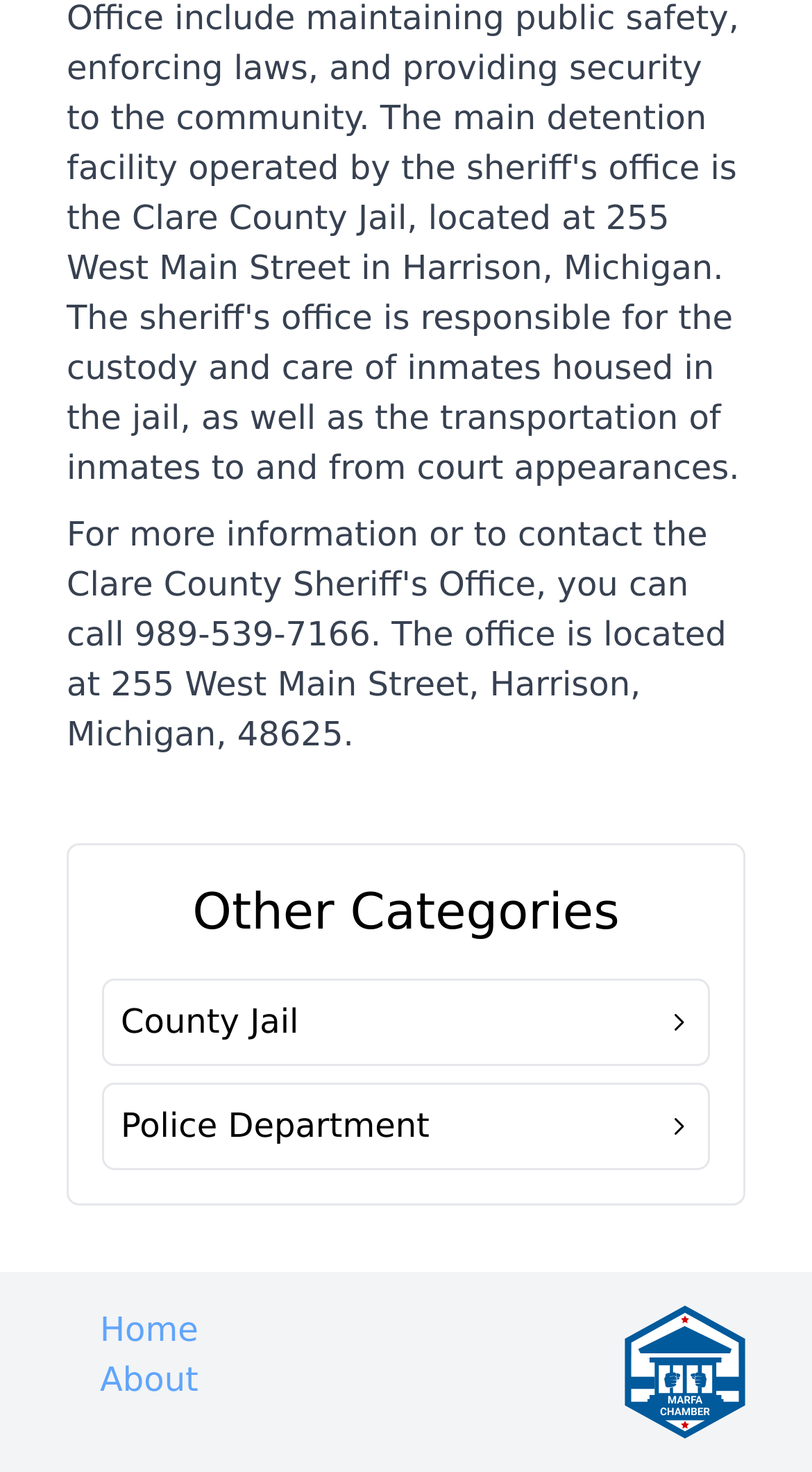Please specify the bounding box coordinates in the format (top-left x, top-left y, bottom-right x, bottom-right y), with all values as floating point numbers between 0 and 1. Identify the bounding box of the UI element described by: About

[0.082, 0.912, 0.285, 0.962]